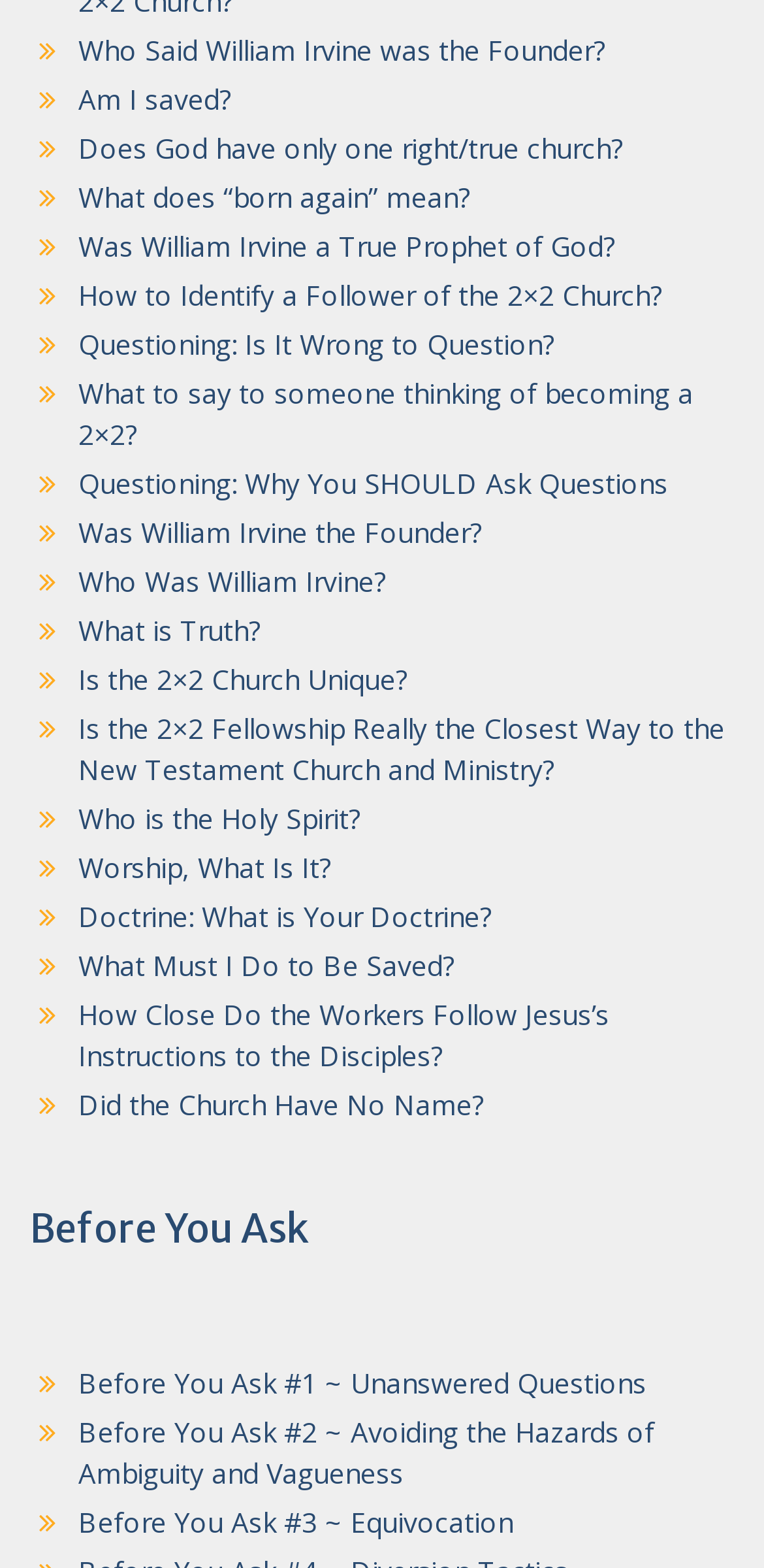Determine the bounding box coordinates of the target area to click to execute the following instruction: "Check 'How to Identify a Follower of the 2×2 Church?'."

[0.103, 0.176, 0.867, 0.2]